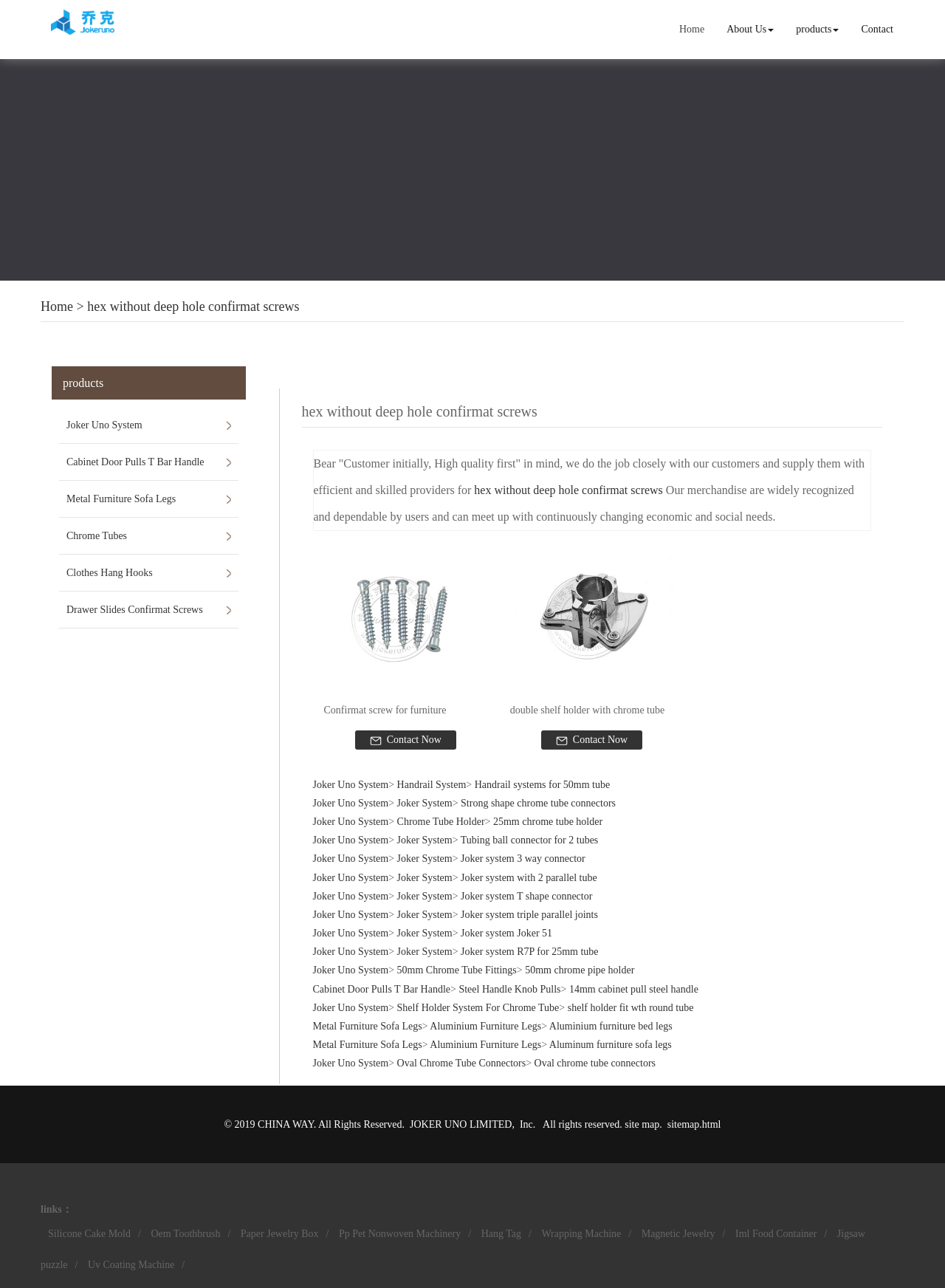Find and indicate the bounding box coordinates of the region you should select to follow the given instruction: "View hex without deep hole confirmat screws".

[0.092, 0.232, 0.317, 0.244]